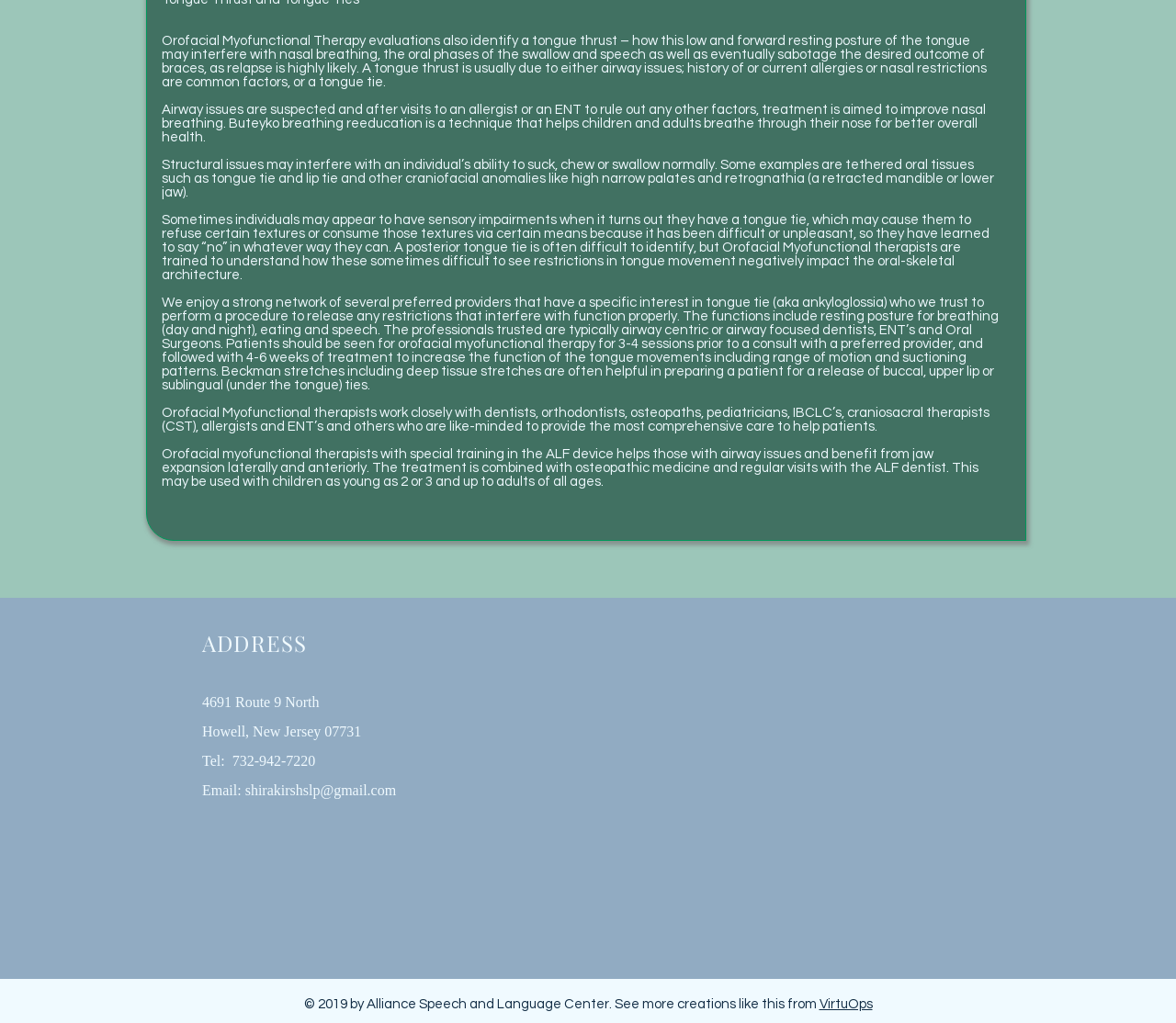Provide a brief response to the question below using one word or phrase:
What is the name of the email address provided?

shirakirshslp@gmail.com